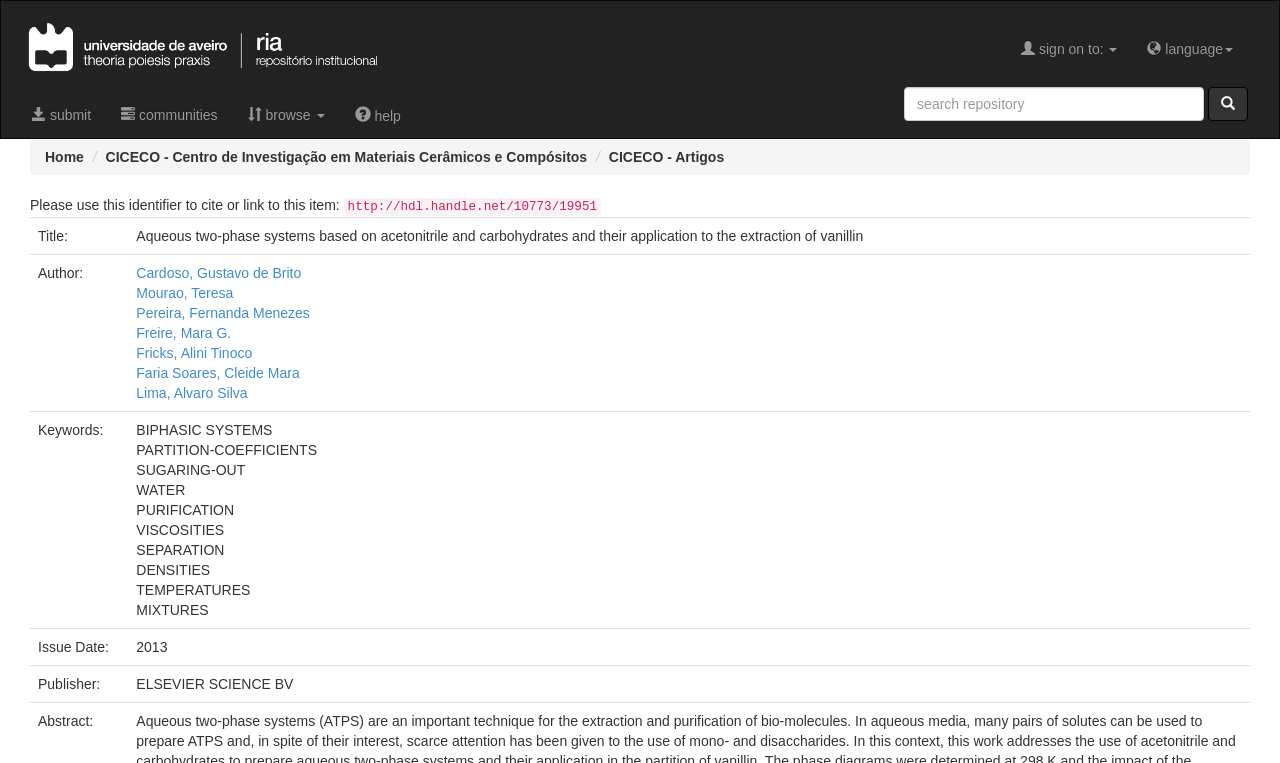Offer a comprehensive description of the webpage’s content and structure.

This webpage appears to be a repository page for a research article. At the top left, there is a DSpace logo, an image that serves as a link. To the right of the logo, there are several links, including "sign on to:", "language", "submit", "communities", "browse", and "help". Below these links, there is a search bar with a button on the right.

On the top right, there are links to "Home", "CICECO - Centro de Investigação em Materiais Cerâmicos e Compósitos", and "CICECO - Artigos". Below these links, there is a static text that reads "Please use this identifier to cite or link to this item:" followed by a URL.

The main content of the page is organized in a table with several rows. The first row contains the title of the article, "Aqueous two-phase systems based on acetonitrile and carbohydrates and their application to the extraction of vanillin". The second row contains the author information, with multiple links to the authors' names. The third row contains the keywords related to the article, with multiple static texts highlighting specific keywords such as "WATER", "PURIFICATION", "VISCOSITIES", "SEPARATION", "DENSITIES", "TEMPERATURES", and "MIXTURES". The fourth and fifth rows contain the issue date and publisher information, respectively.